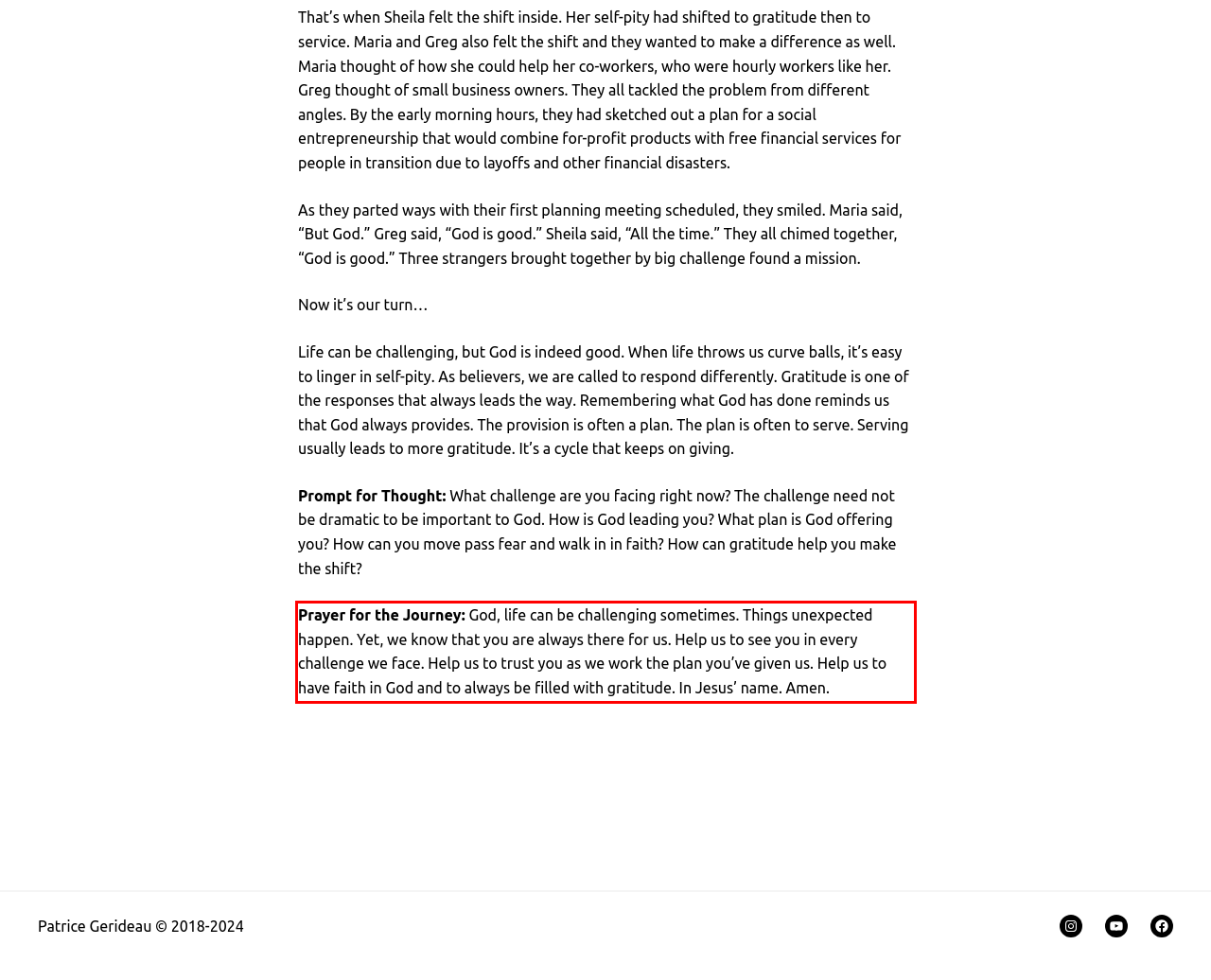Analyze the screenshot of the webpage and extract the text from the UI element that is inside the red bounding box.

Prayer for the Journey: God, life can be challenging sometimes. Things unexpected happen. Yet, we know that you are always there for us. Help us to see you in every challenge we face. Help us to trust you as we work the plan you’ve given us. Help us to have faith in God and to always be filled with gratitude. In Jesus’ name. Amen.